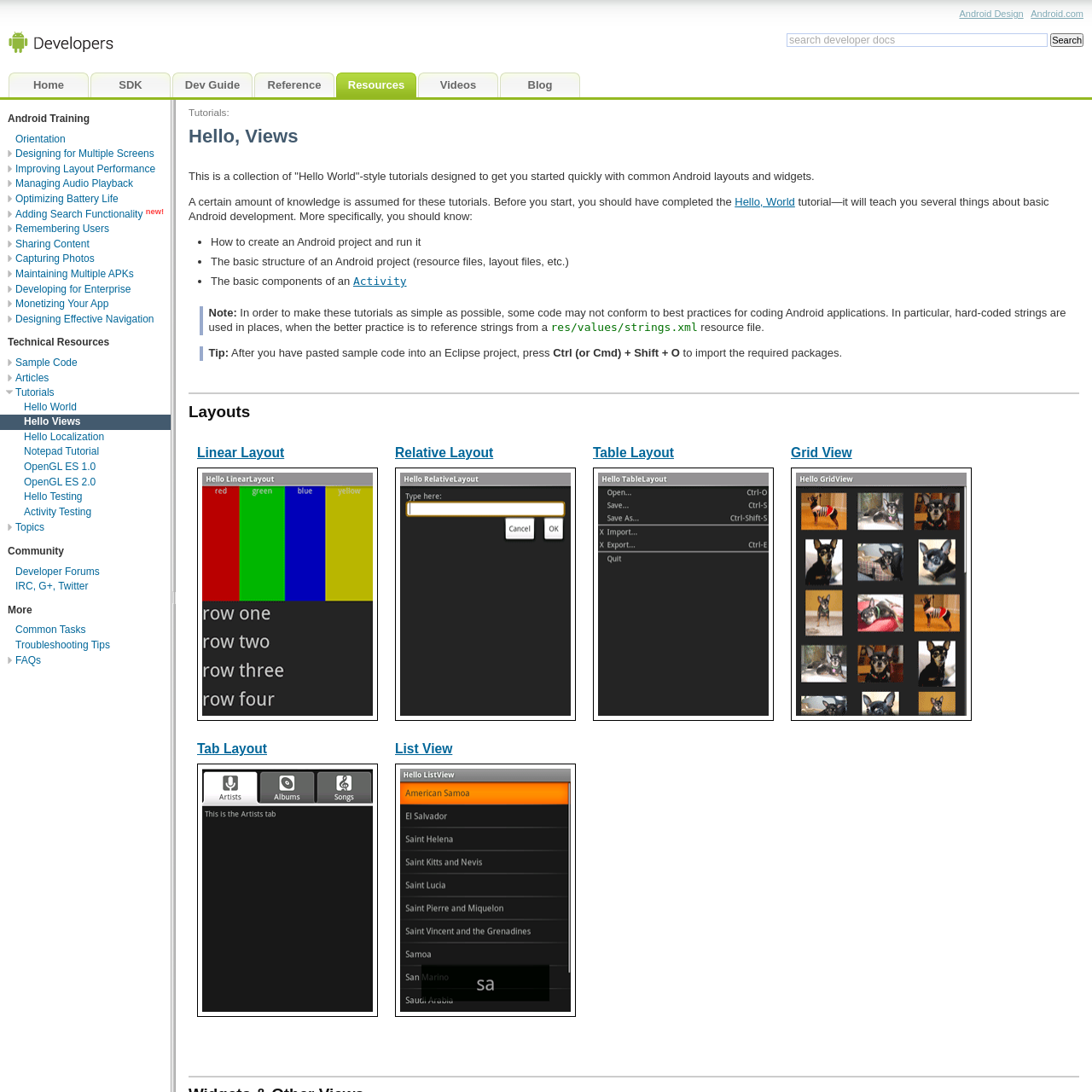Could you specify the bounding box coordinates for the clickable section to complete the following instruction: "View the latest news"?

None